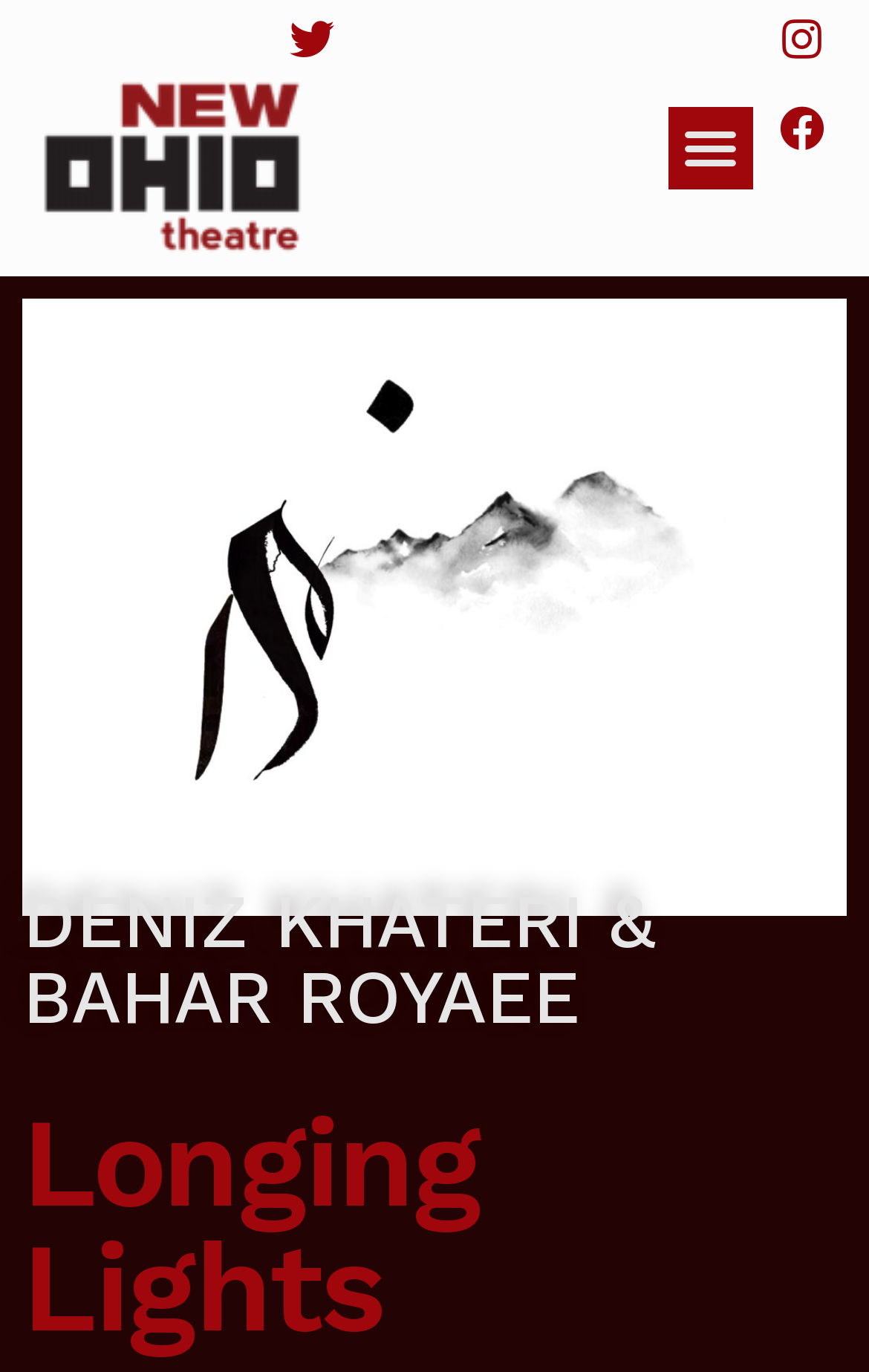Describe the webpage meticulously, covering all significant aspects.

The webpage is about a theatrical performance called "Longing Lights" by Deniz Khateri and Bahar Royaee. At the top left corner, there is a link to the "New Ohio Theatre" website, accompanied by an image of the theatre's logo. 

On the top right side, there are three social media links: Twitter, Instagram, and Facebook. Below these links, there is a button to toggle the menu. 

The main content of the page is divided into two sections. The top section has a heading that reads "DENIZ KHATERI & BAHAR ROYAEE", indicating the creators of the performance. 

Below this heading, there is another heading that reads "Longing Lights", which is also a link to more information about the performance. This link takes up most of the width of the page, spanning from the left edge to about the middle of the page.